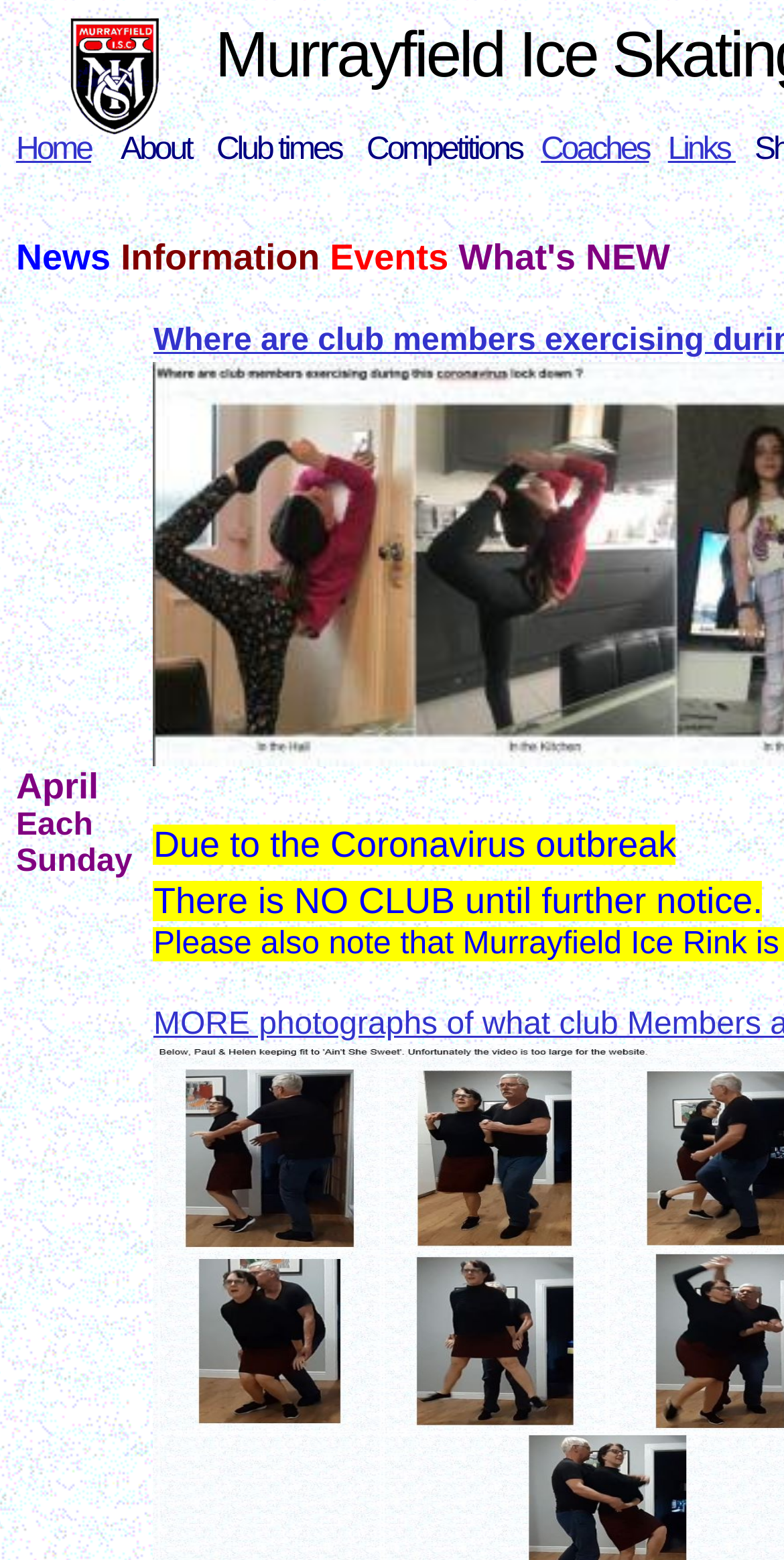Please provide the bounding box coordinate of the region that matches the element description: Coaches. Coordinates should be in the format (top-left x, top-left y, bottom-right x, bottom-right y) and all values should be between 0 and 1.

[0.69, 0.085, 0.828, 0.107]